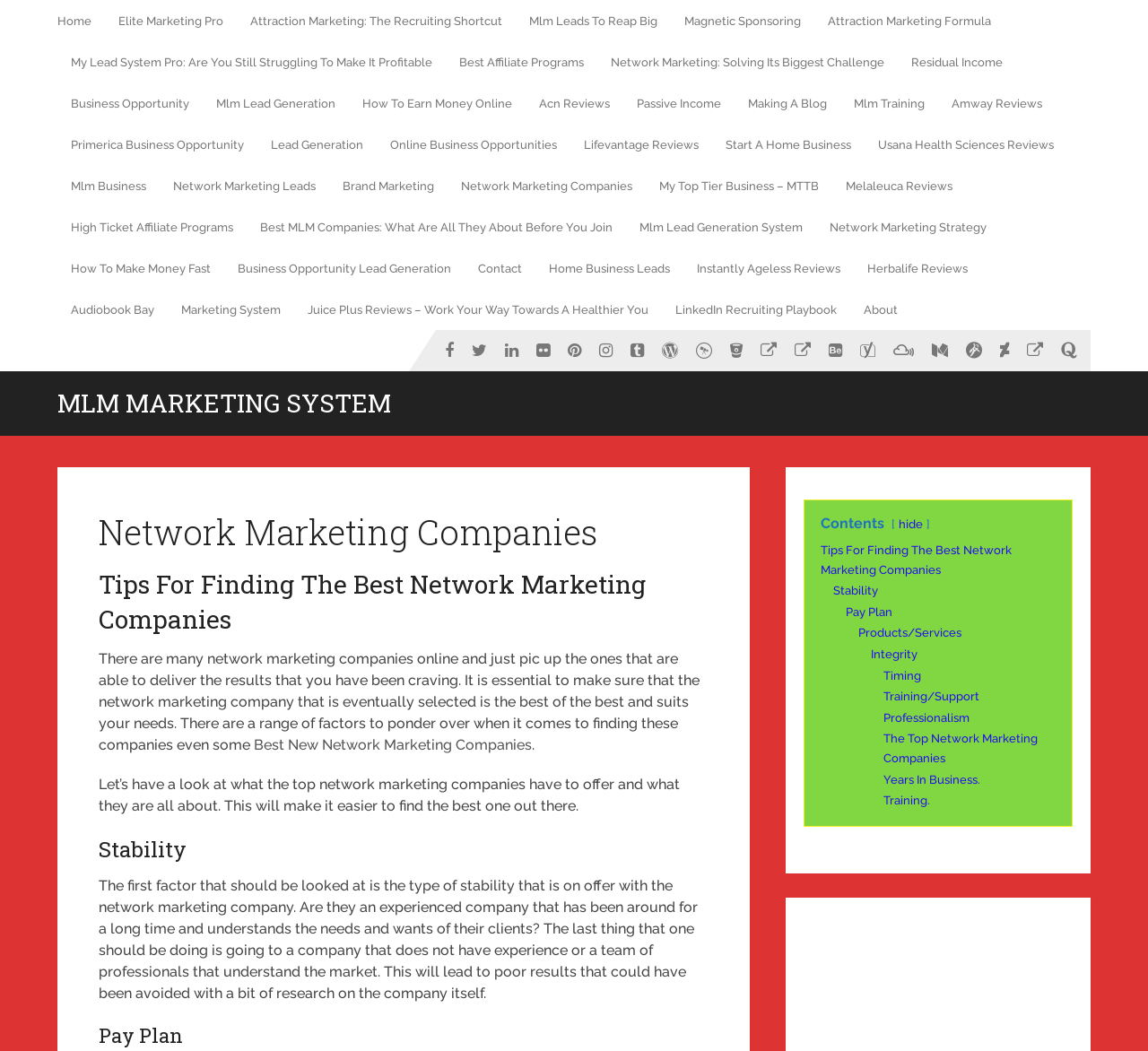What is the purpose of the webpage? Examine the screenshot and reply using just one word or a brief phrase.

To help find the best network marketing company